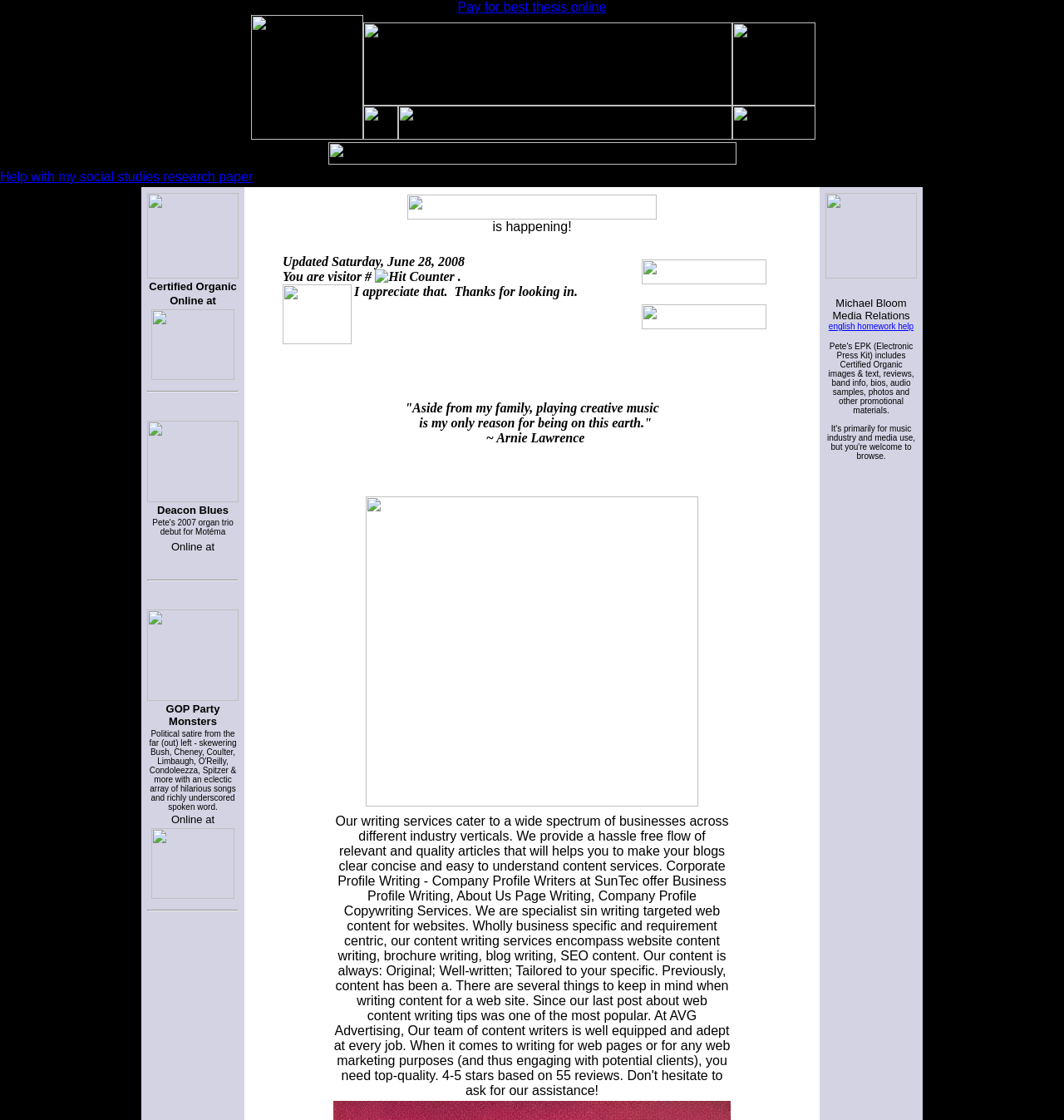What is the image description in the second row of the main table?
Utilize the information in the image to give a detailed answer to the question.

In the second row of the main table, there is an image element with bounding box coordinates [0.688, 0.02, 0.766, 0.094], but it does not have a description.